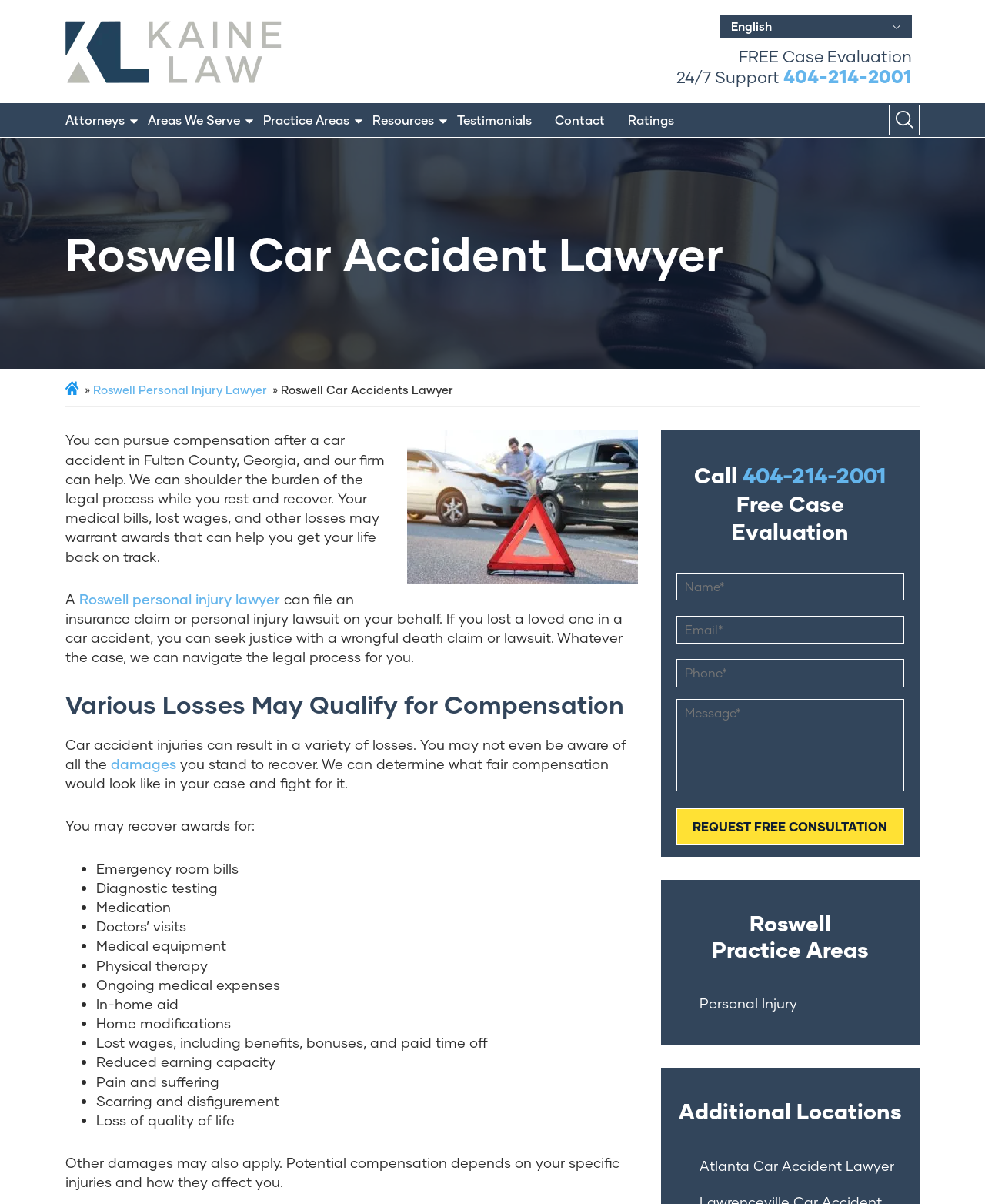Can you pinpoint the bounding box coordinates for the clickable element required for this instruction: "Read the Importance of Meta Tags article"? The coordinates should be four float numbers between 0 and 1, i.e., [left, top, right, bottom].

None